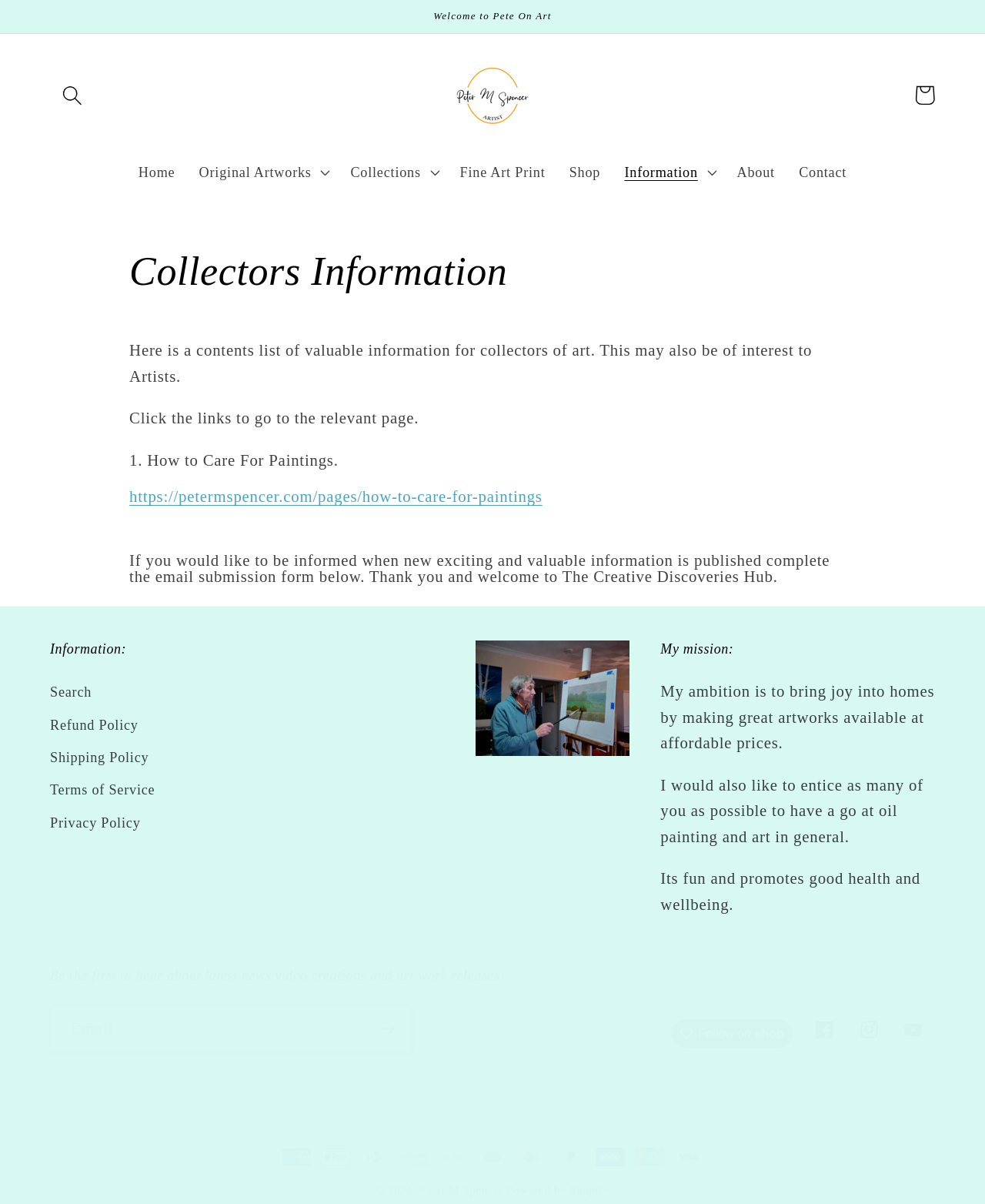Find the bounding box of the UI element described as follows: "Shipping Policy".

[0.051, 0.616, 0.151, 0.643]